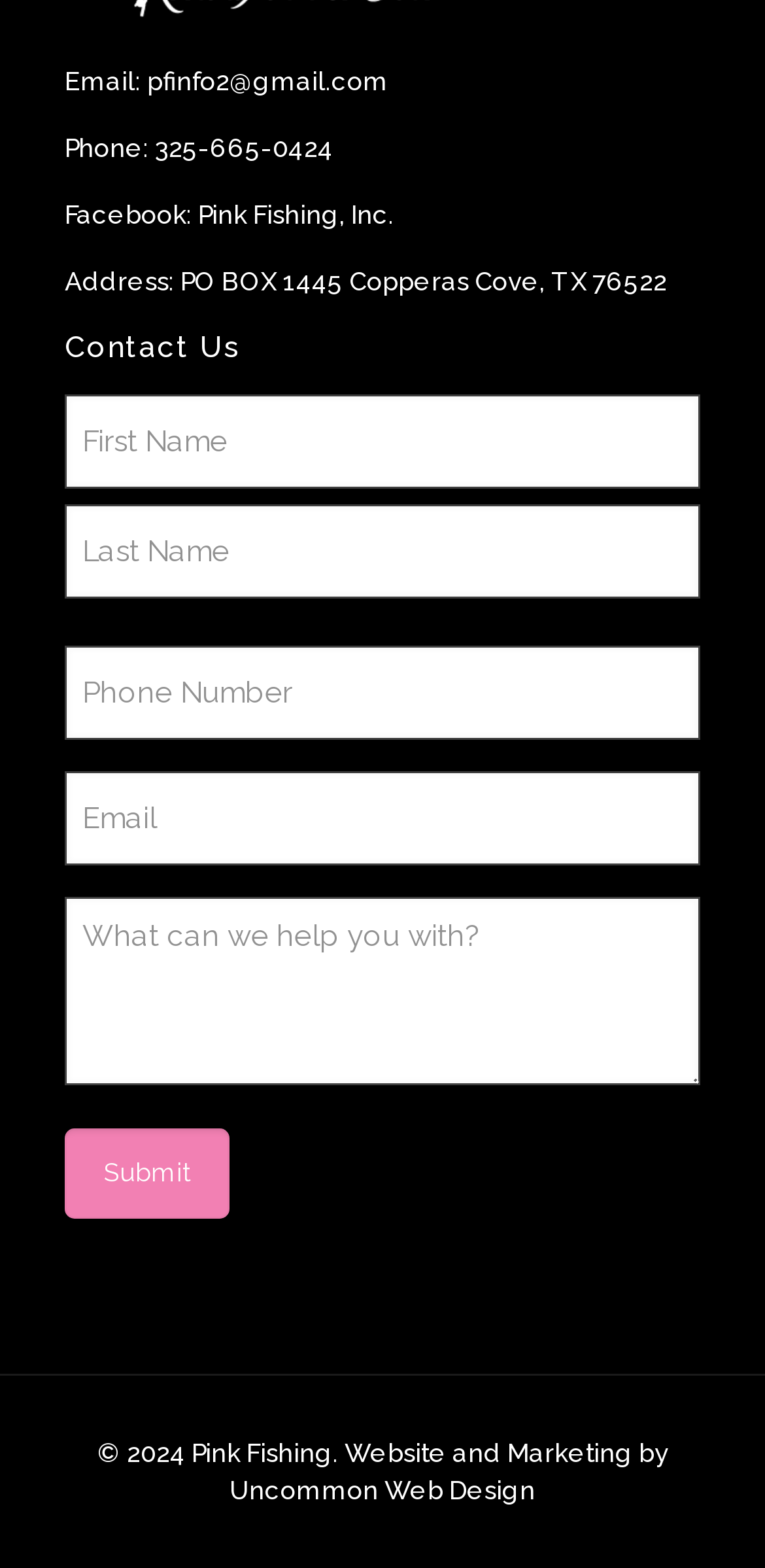Who designed the website of Pink Fishing, Inc?
Using the image as a reference, answer with just one word or a short phrase.

Uncommon Web Design